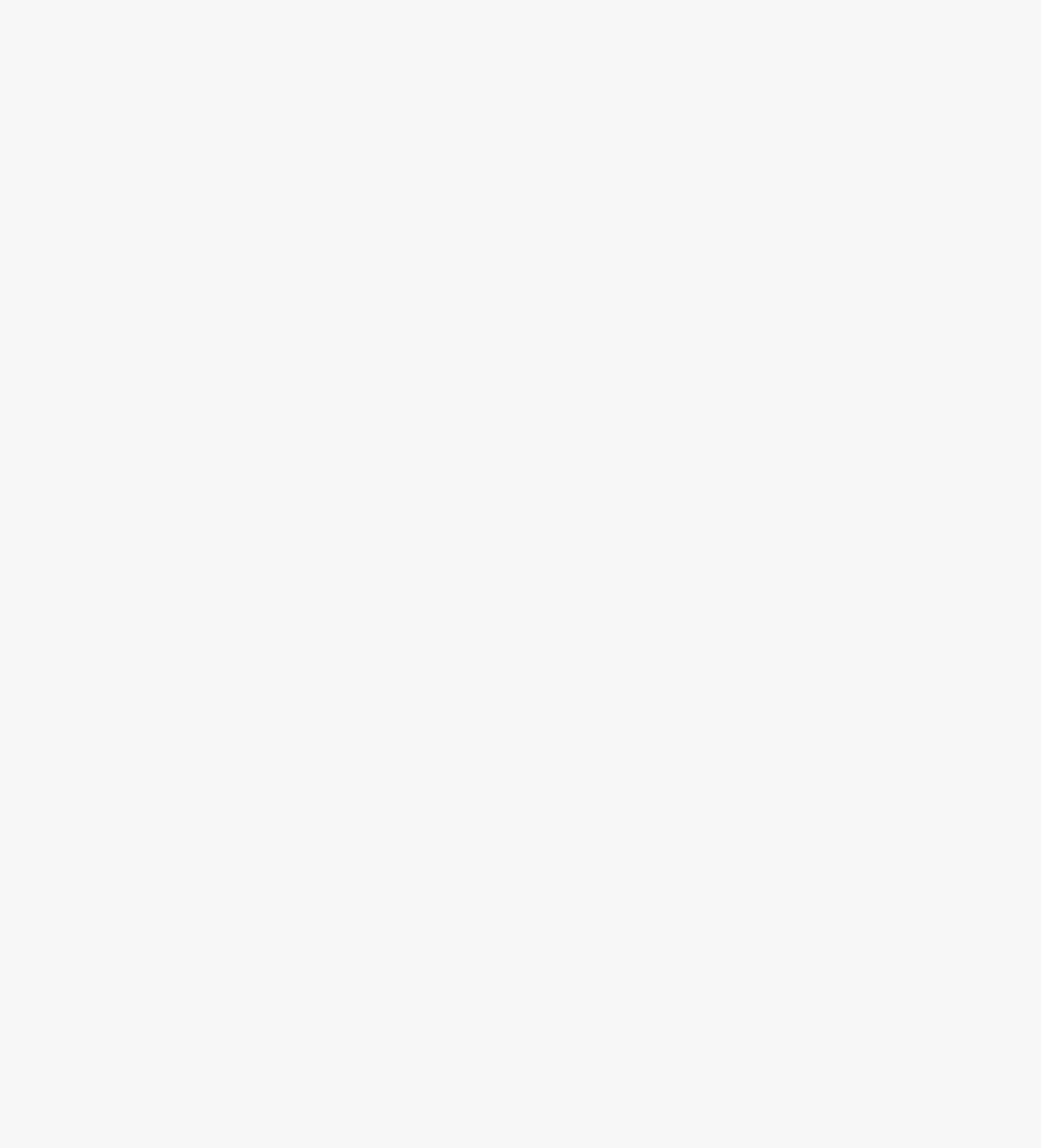Locate the UI element that matches the description parent_node: Follow us in the webpage screenshot. Return the bounding box coordinates in the format (top-left x, top-left y, bottom-right x, bottom-right y), with values ranging from 0 to 1.

[0.205, 0.962, 0.236, 0.982]